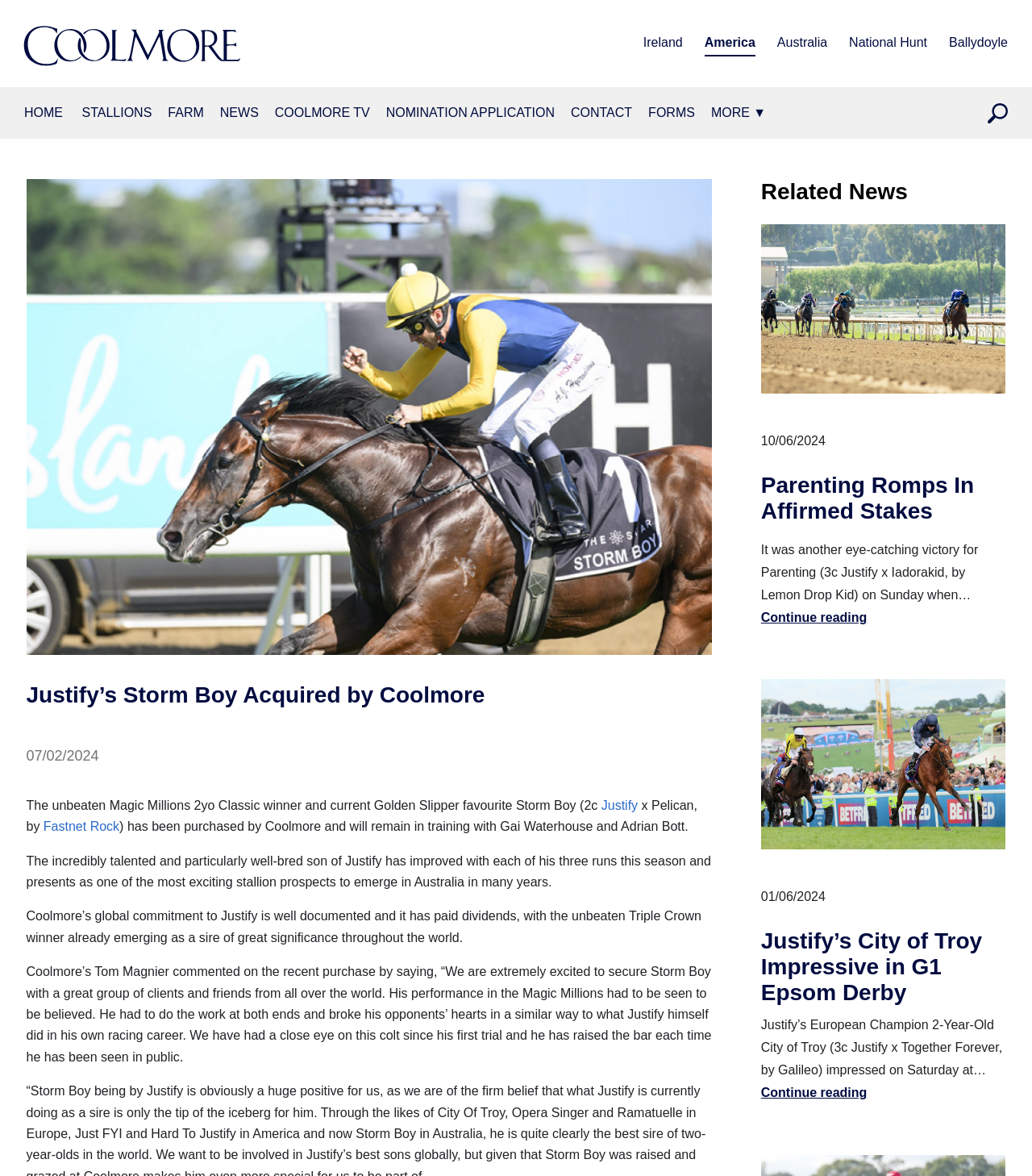Answer the following query with a single word or phrase:
How many articles are listed in the 'Related News' section?

2